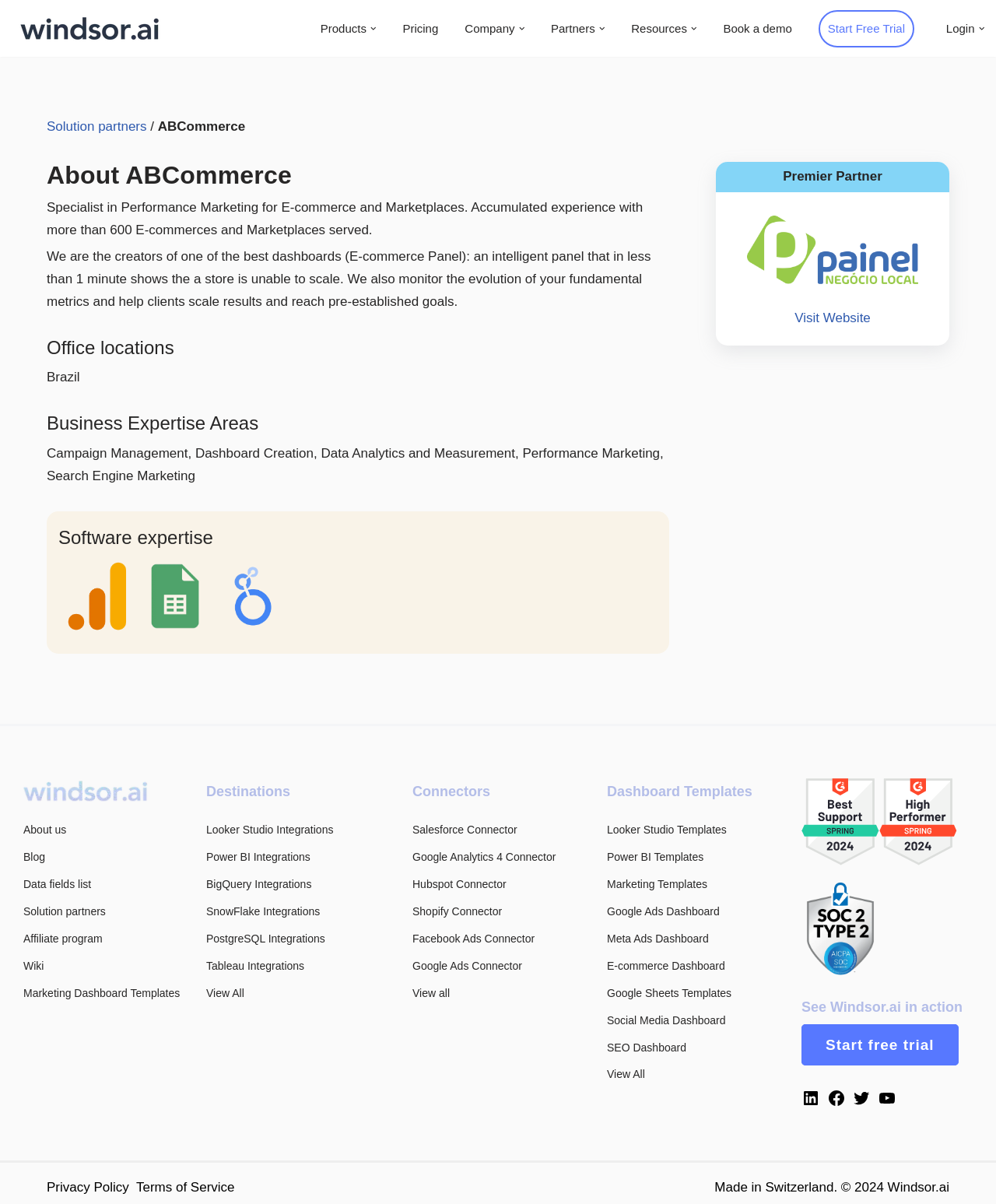Provide a one-word or brief phrase answer to the question:
What is the purpose of the 'Start free trial' link?

To start a free trial